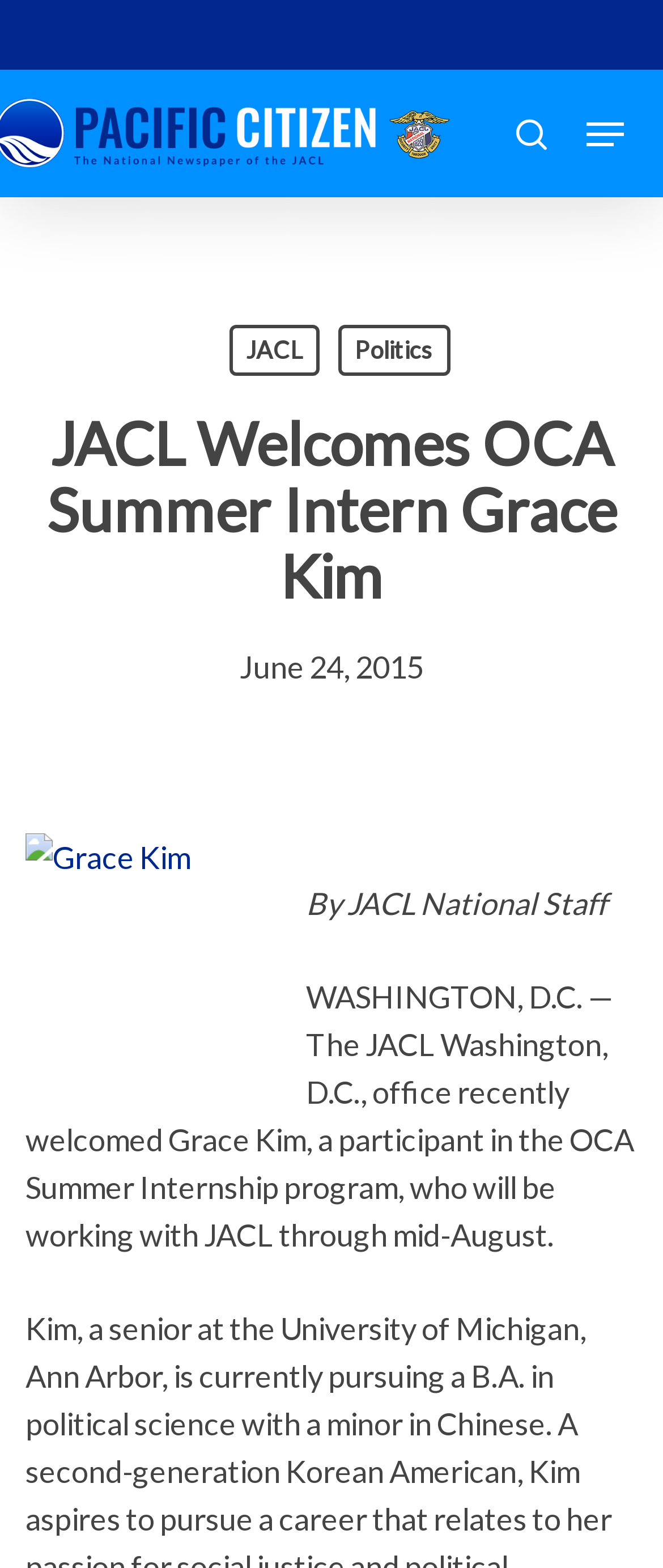Based on the image, provide a detailed response to the question:
What organization is Grace Kim interning with?

The answer can be found in the link element with the text 'JACL' which is located at the top of the page, and also mentioned in the main heading and the article text.